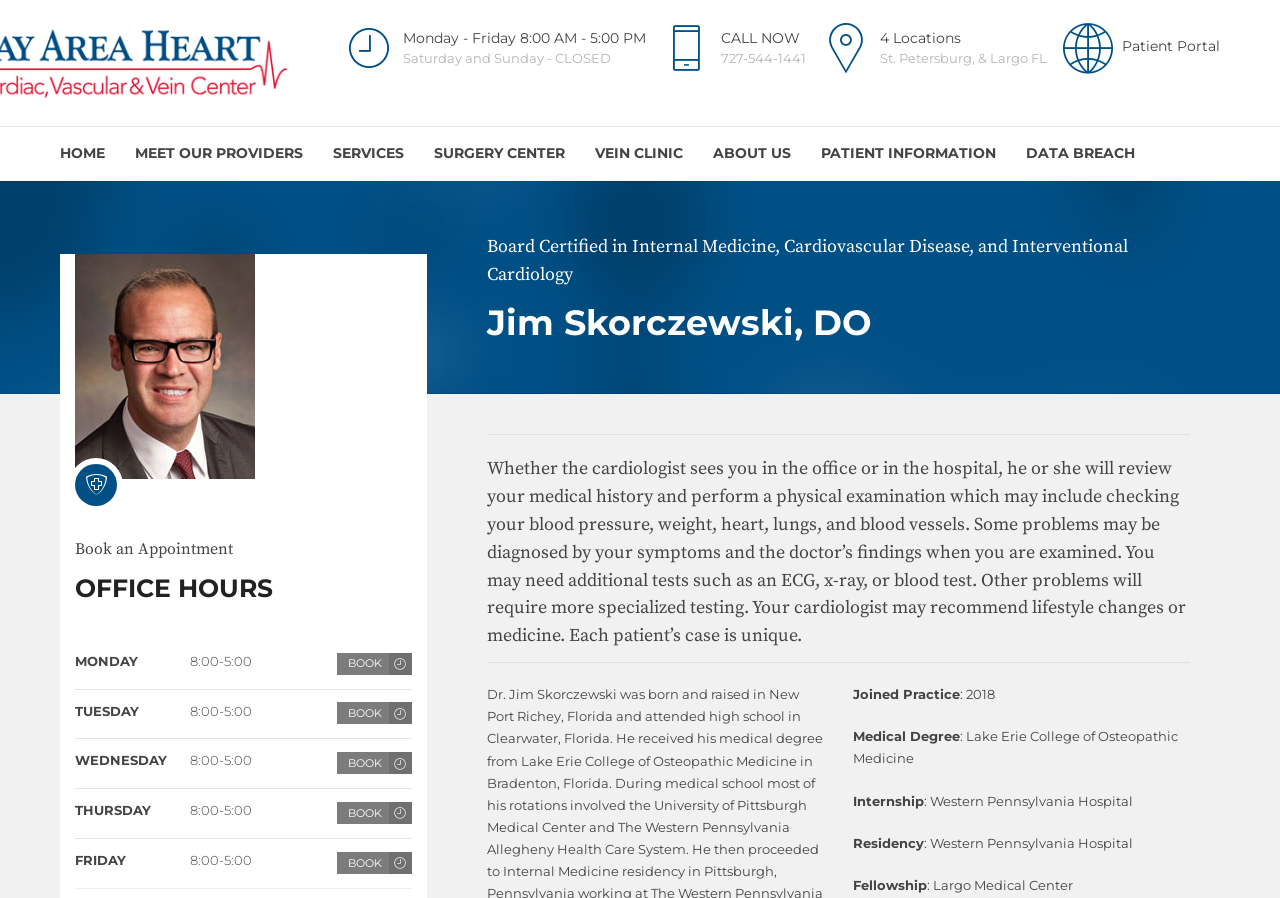Give a one-word or one-phrase response to the question:
How many locations does the Bay Area Heart Center have?

4